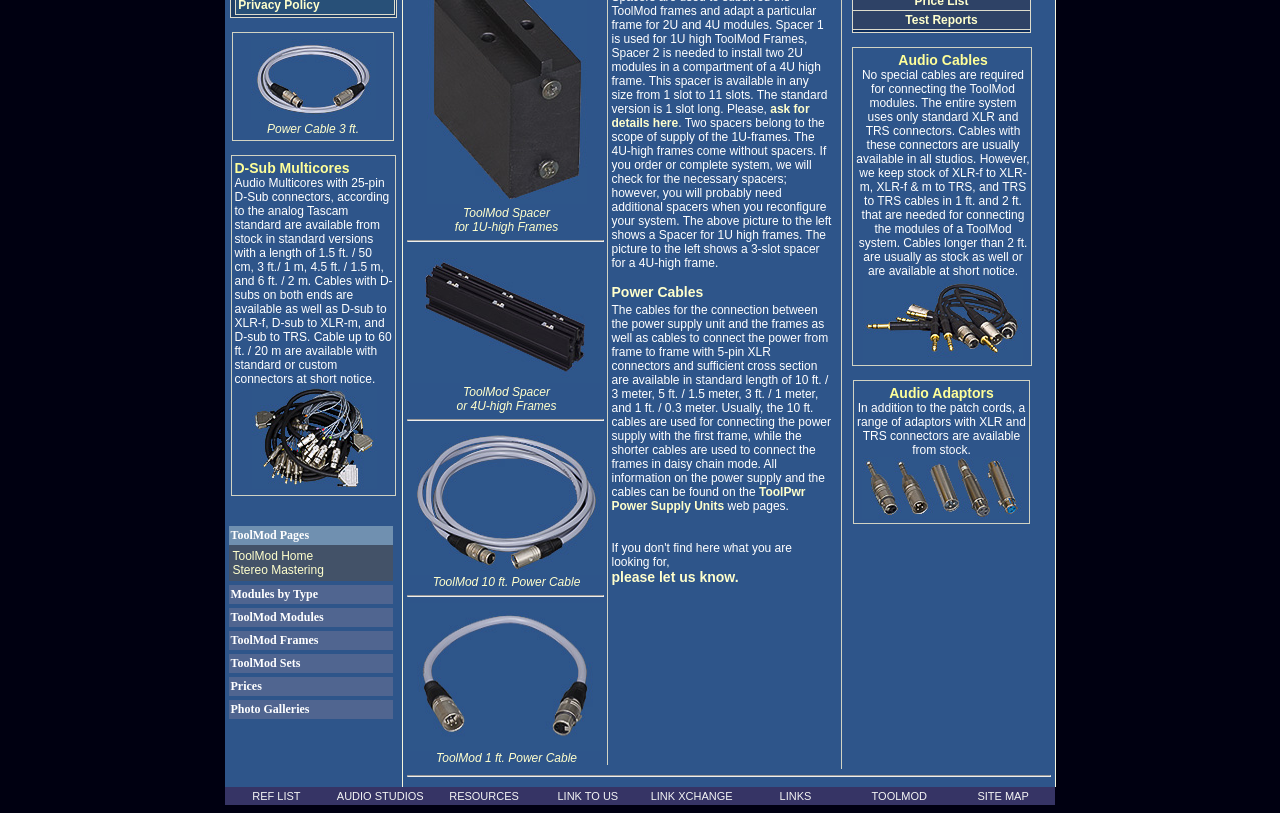Give the bounding box coordinates for this UI element: "Audio Adaptors for ToolMod Systems". The coordinates should be four float numbers between 0 and 1, arranged as [left, top, right, bottom].

[0.673, 0.625, 0.798, 0.642]